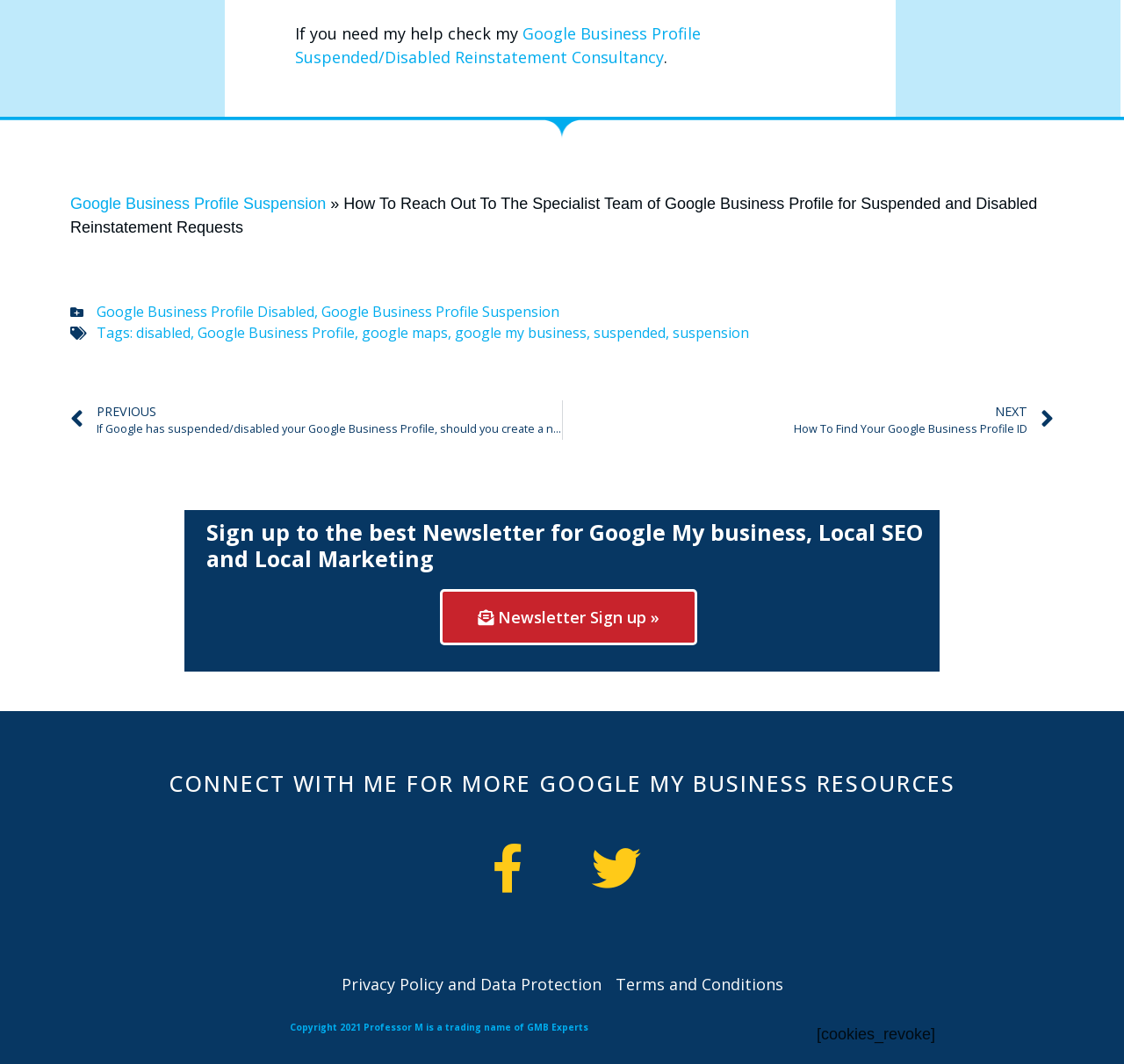Identify the bounding box coordinates of the element that should be clicked to fulfill this task: "Read about How To Reach Out To The Specialist Team of Google Business Profile for Suspended and Disabled Reinstatement Requests". The coordinates should be provided as four float numbers between 0 and 1, i.e., [left, top, right, bottom].

[0.062, 0.183, 0.923, 0.222]